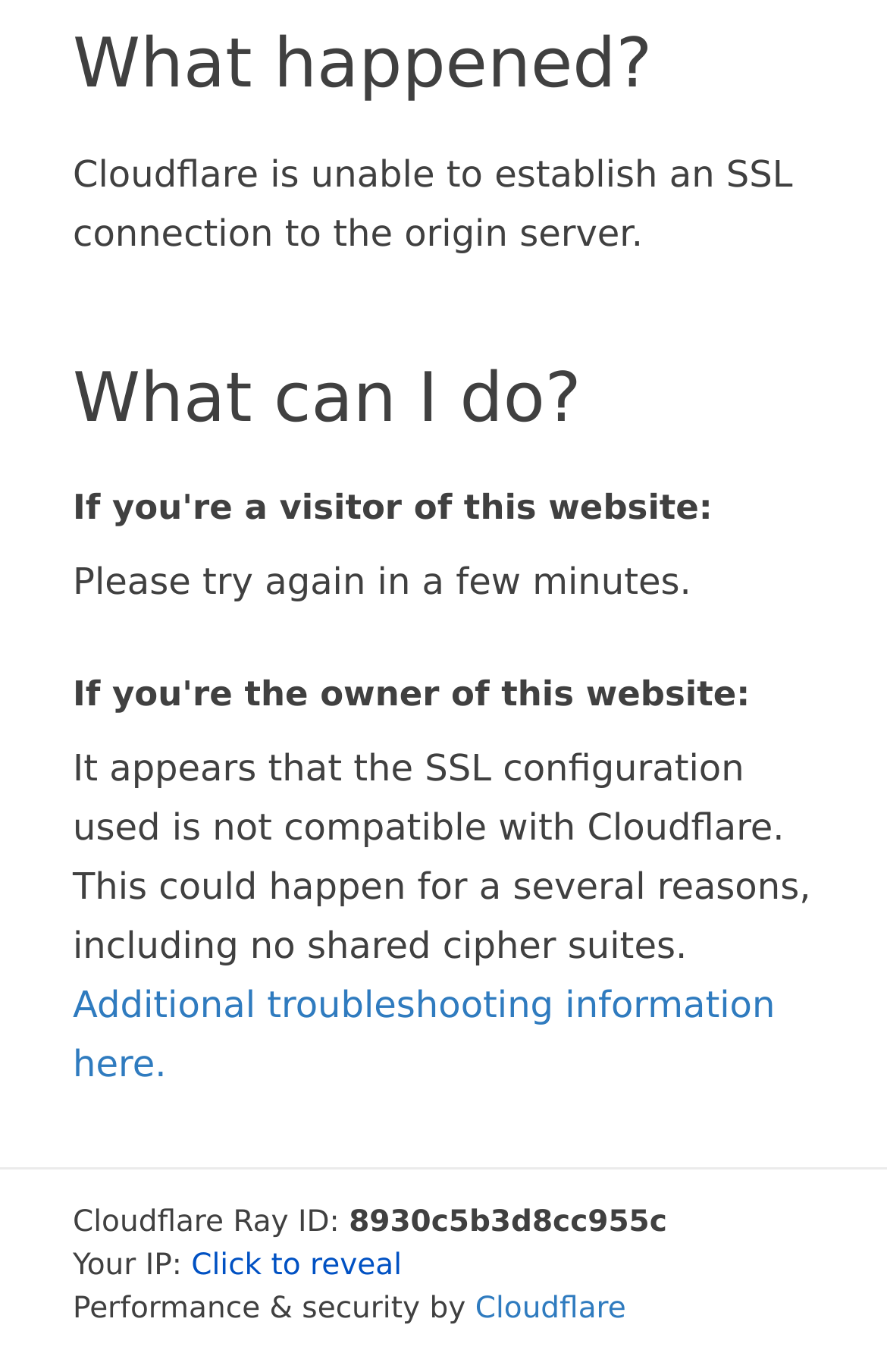Identify the bounding box for the UI element specified in this description: "Additional troubleshooting information here.". The coordinates must be four float numbers between 0 and 1, formatted as [left, top, right, bottom].

[0.082, 0.717, 0.874, 0.792]